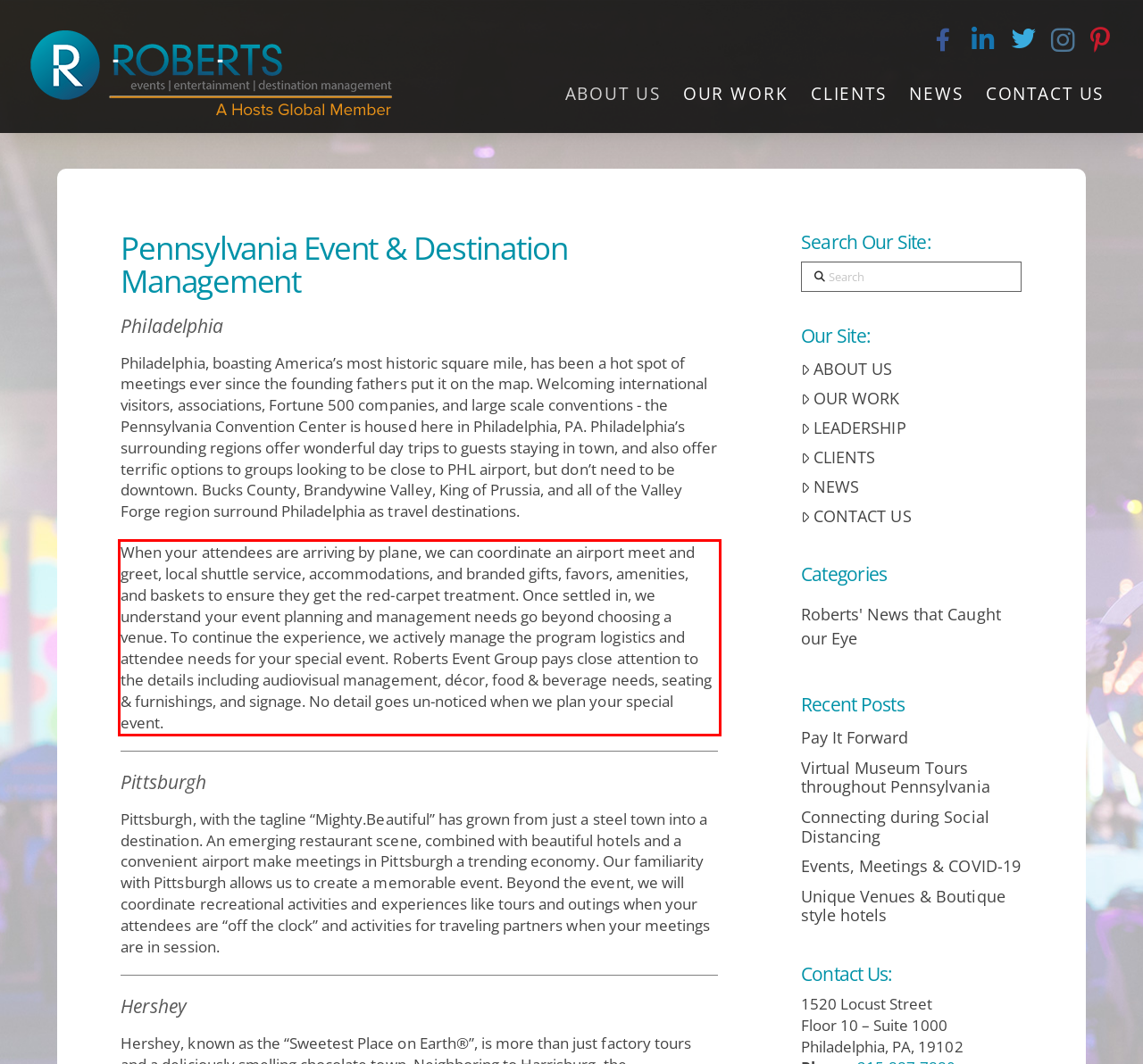You have a webpage screenshot with a red rectangle surrounding a UI element. Extract the text content from within this red bounding box.

When your attendees are arriving by plane, we can coordinate an airport meet and greet, local shuttle service, accommodations, and branded gifts, favors, amenities, and baskets to ensure they get the red-carpet treatment. Once settled in, we understand your event planning and management needs go beyond choosing a venue. To continue the experience, we actively manage the program logistics and attendee needs for your special event. Roberts Event Group pays close attention to the details including audiovisual management, décor, food & beverage needs, seating & furnishings, and signage. No detail goes un-noticed when we plan your special event.